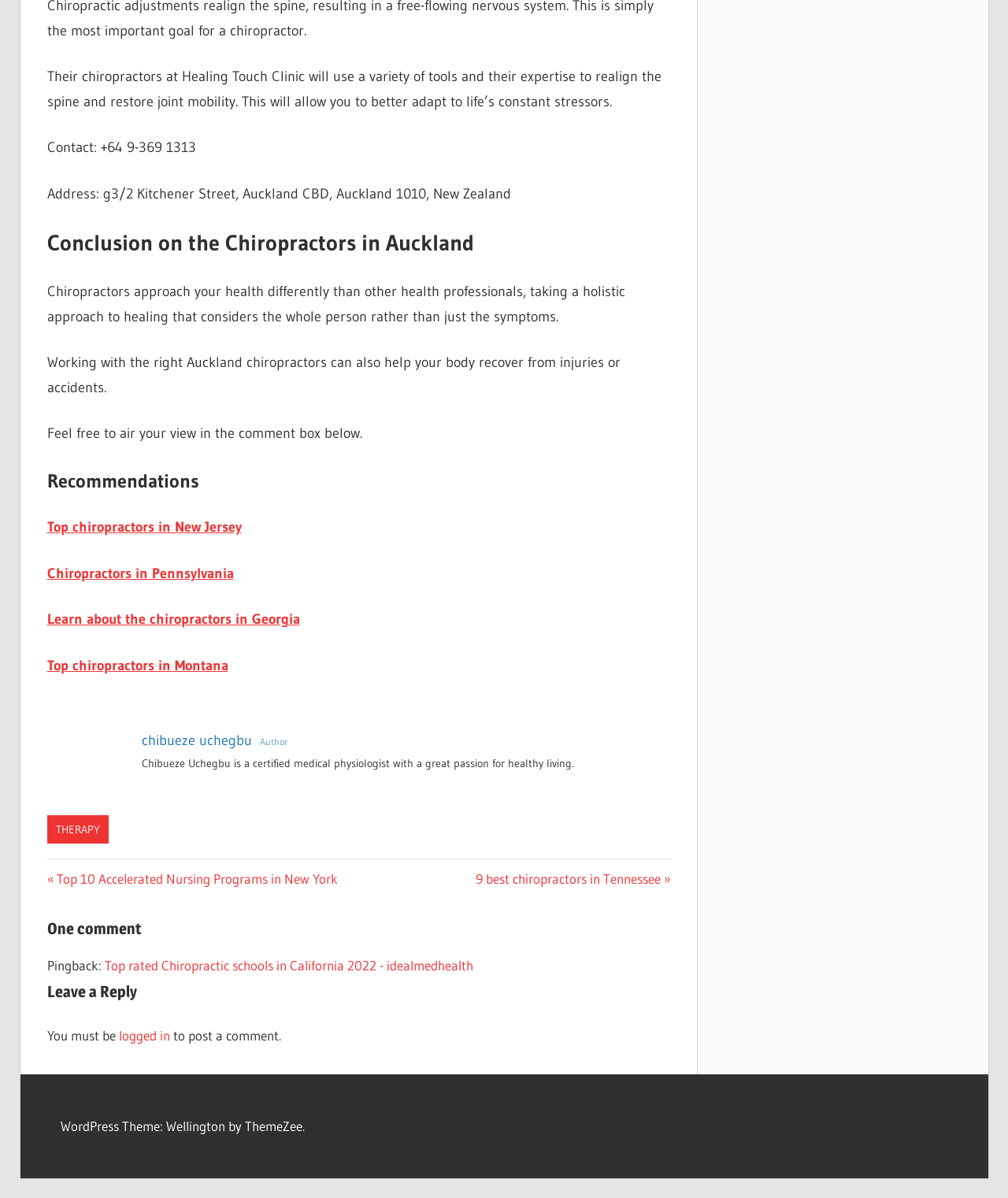Locate the bounding box coordinates of the element that should be clicked to execute the following instruction: "Leave a reply".

[0.046, 0.816, 0.665, 0.838]